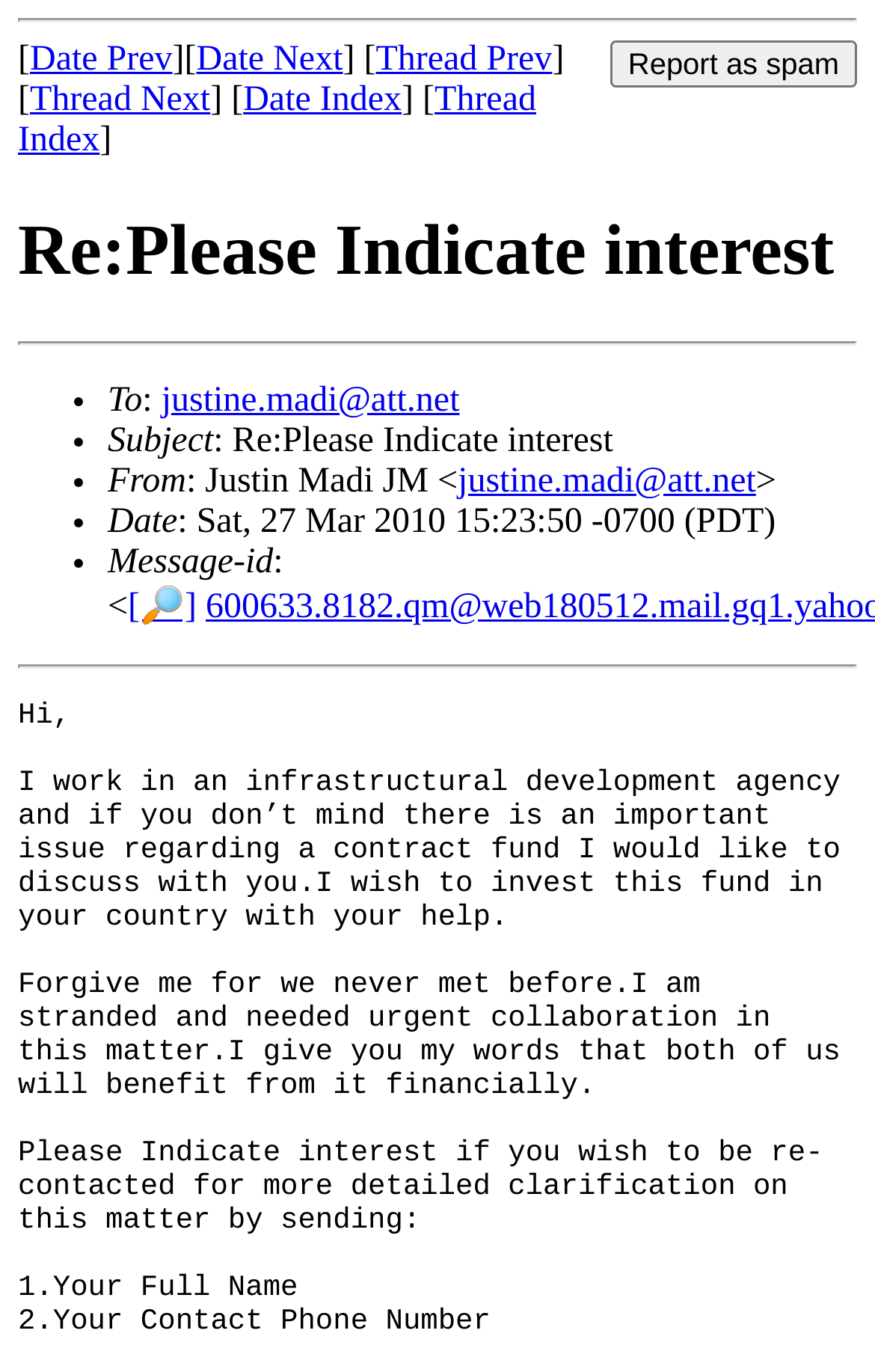Extract the main title from the webpage and generate its text.

Re:Please Indicate interest